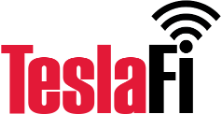What does the stylized icon in the logo represent?
Refer to the screenshot and respond with a concise word or phrase.

Connectivity